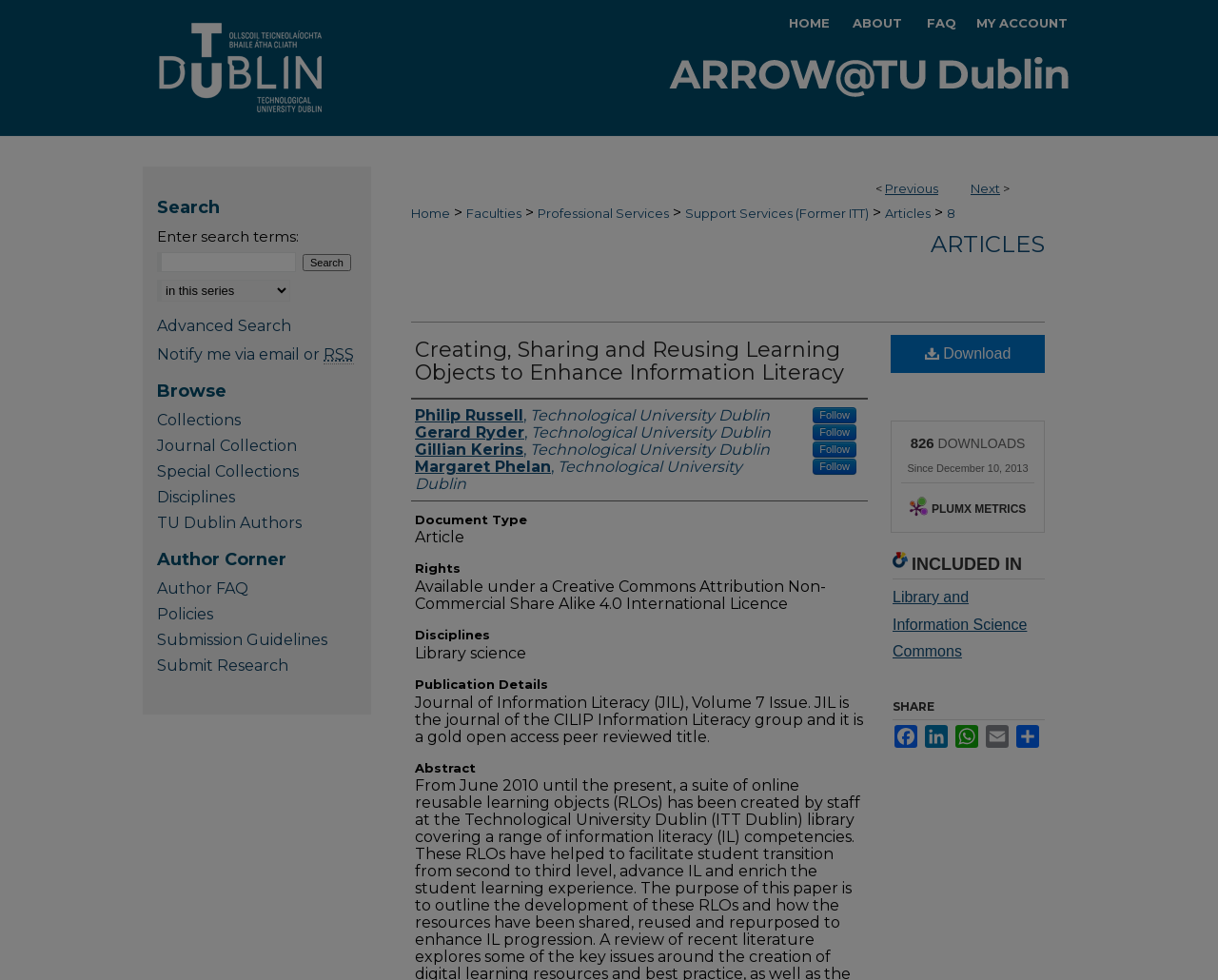What is the name of the journal in which the article was published?
Provide a fully detailed and comprehensive answer to the question.

The name of the journal in which the article was published can be found in the section 'Publication Details' which specifies that the article was published in the 'Journal of Information Literacy (JIL)', a gold open access peer-reviewed title.